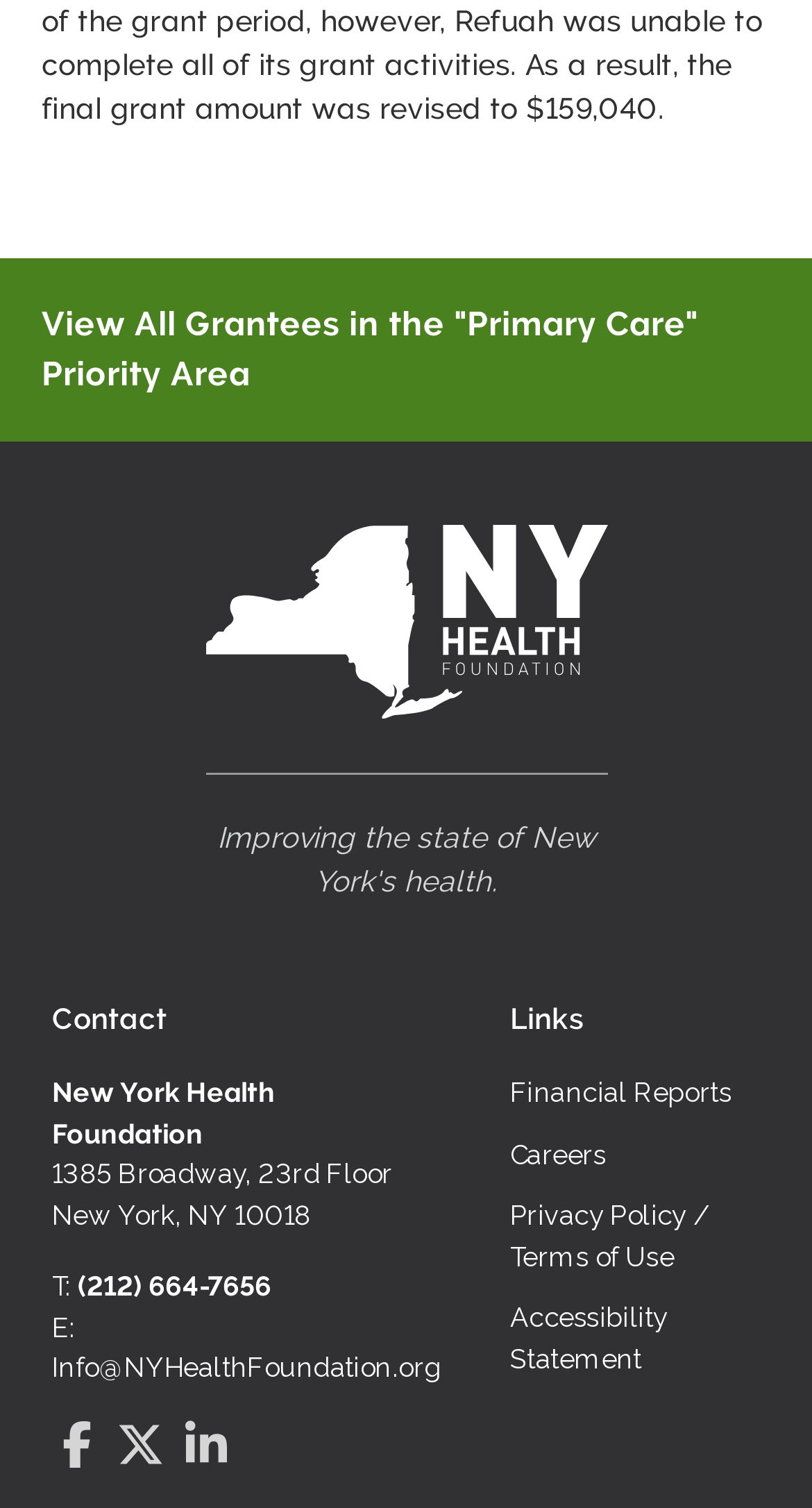How many links are available in the footer navigation?
Answer the question with a detailed and thorough explanation.

I counted the number of links in the footer navigation by looking at the links under the 'footer' navigation, which include 'Financial Reports', 'Careers', 'Privacy Policy / Terms of Use', and 'Accessibility Statement'.